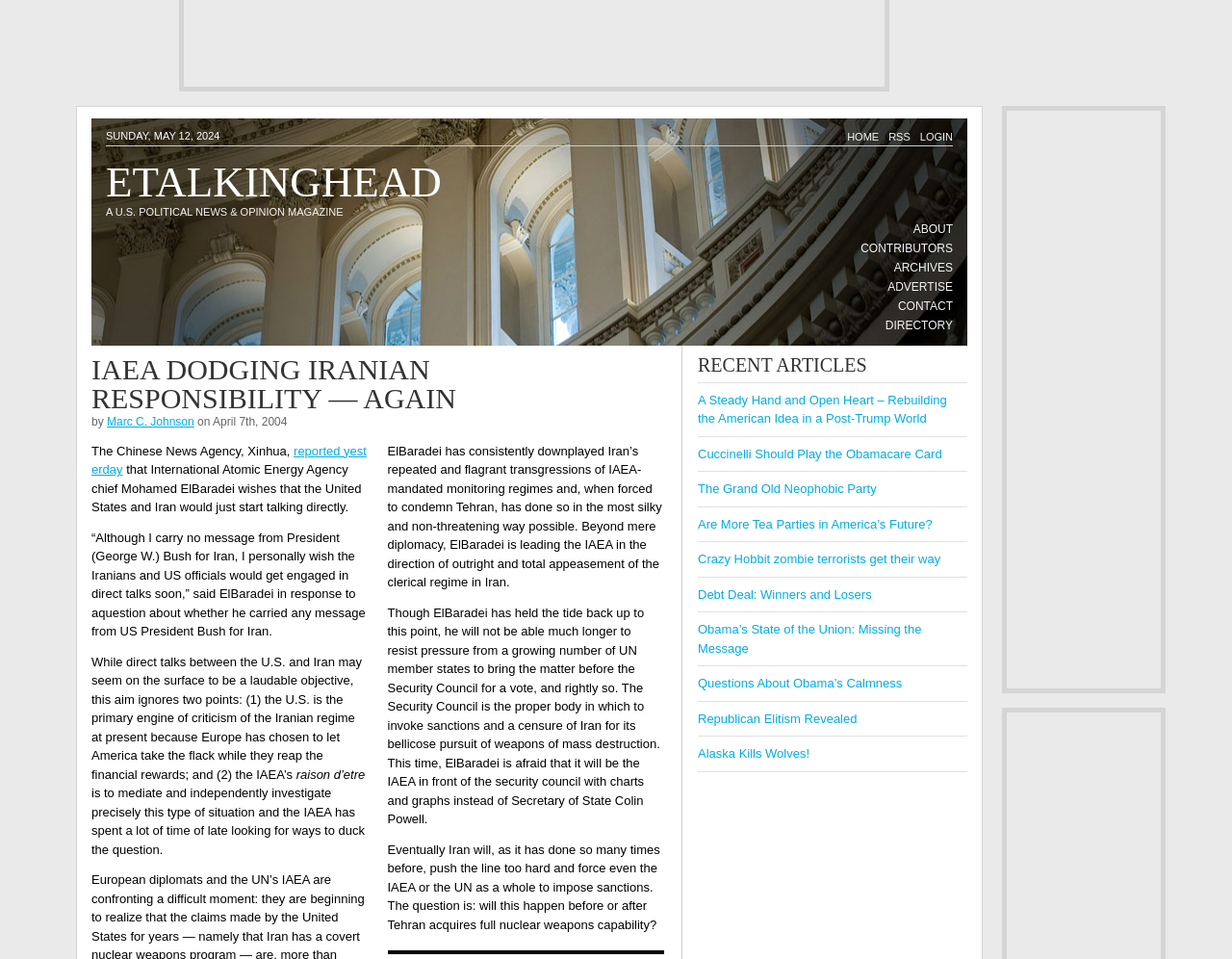Given the description Advertise, predict the bounding box coordinates of the UI element. Ensure the coordinates are in the format (top-left x, top-left y, bottom-right x, bottom-right y) and all values are between 0 and 1.

[0.72, 0.29, 0.773, 0.31]